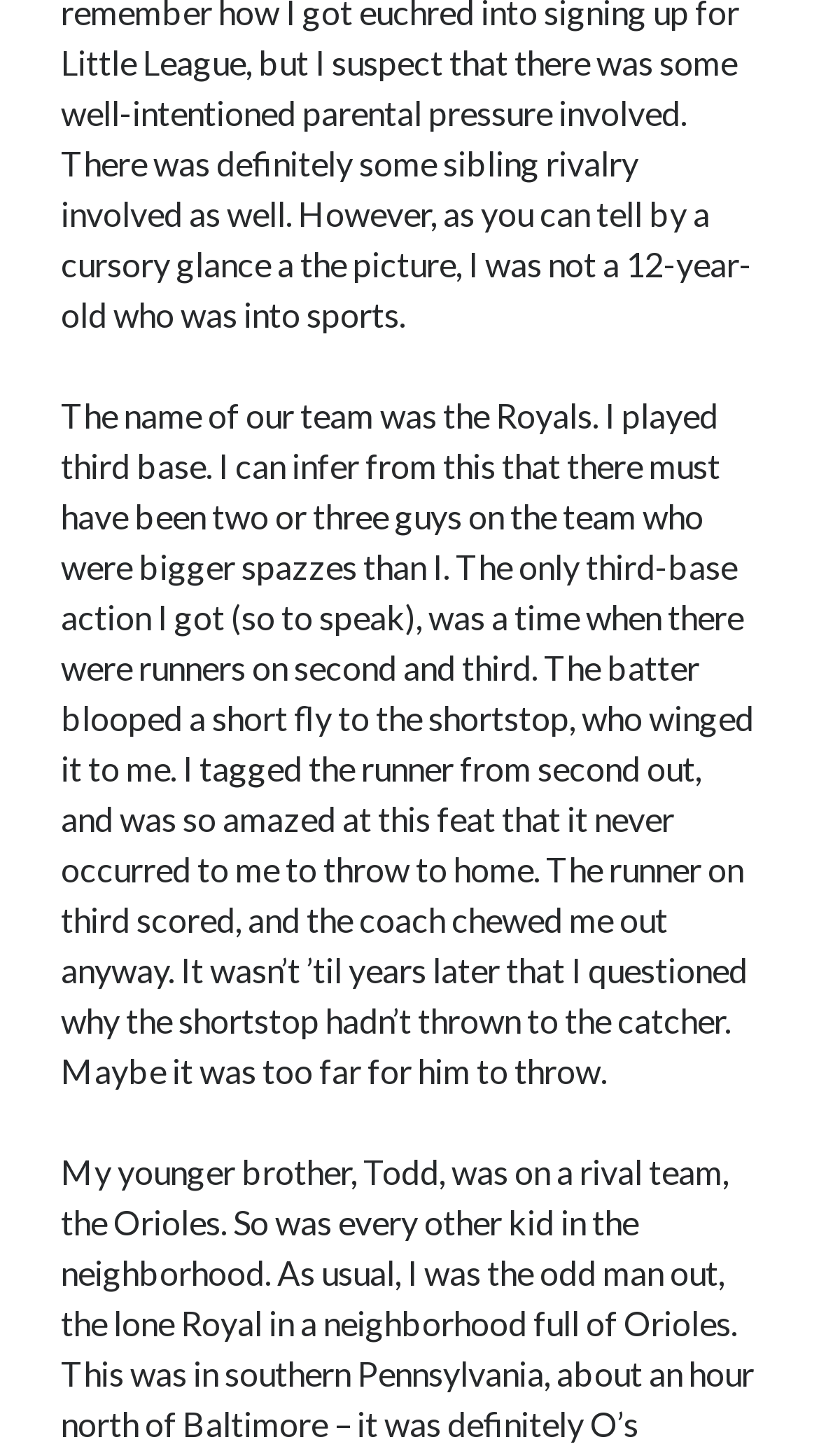Find the bounding box coordinates of the area to click in order to follow the instruction: "Click the 'Choix de la région' button".

None